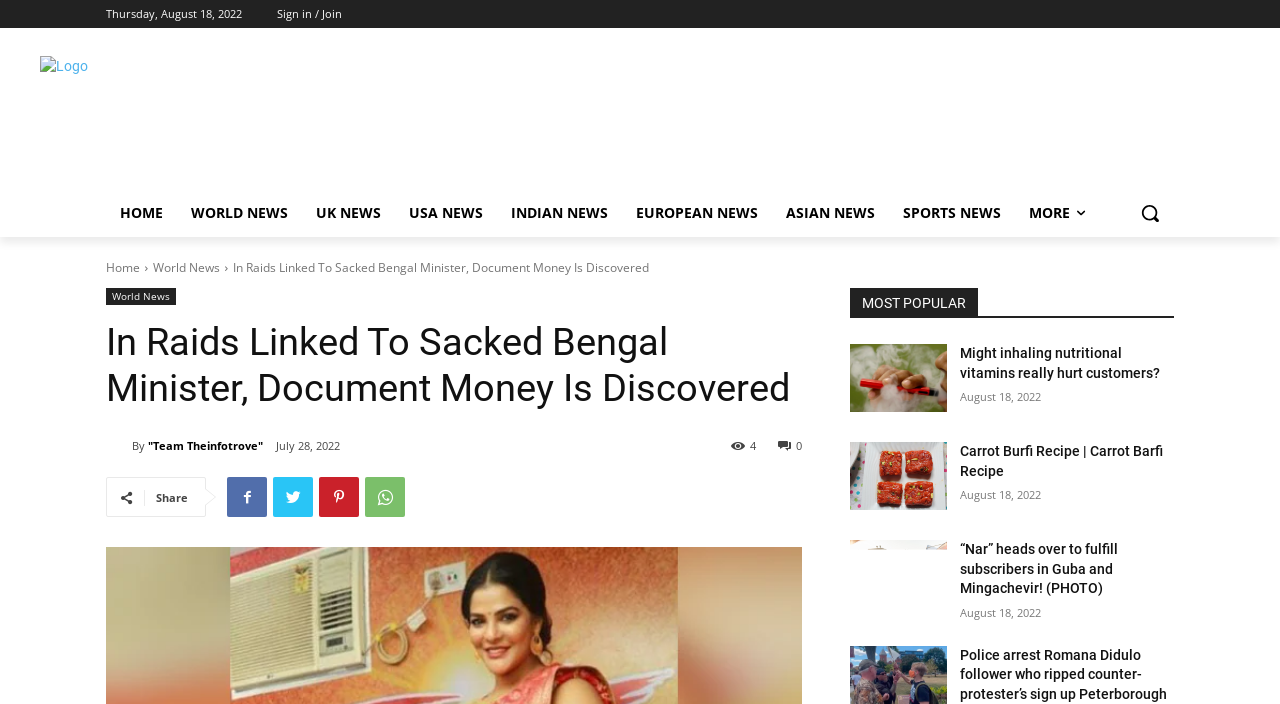Specify the bounding box coordinates of the element's area that should be clicked to execute the given instruction: "Click on the 'HOME' link". The coordinates should be four float numbers between 0 and 1, i.e., [left, top, right, bottom].

[0.083, 0.268, 0.138, 0.337]